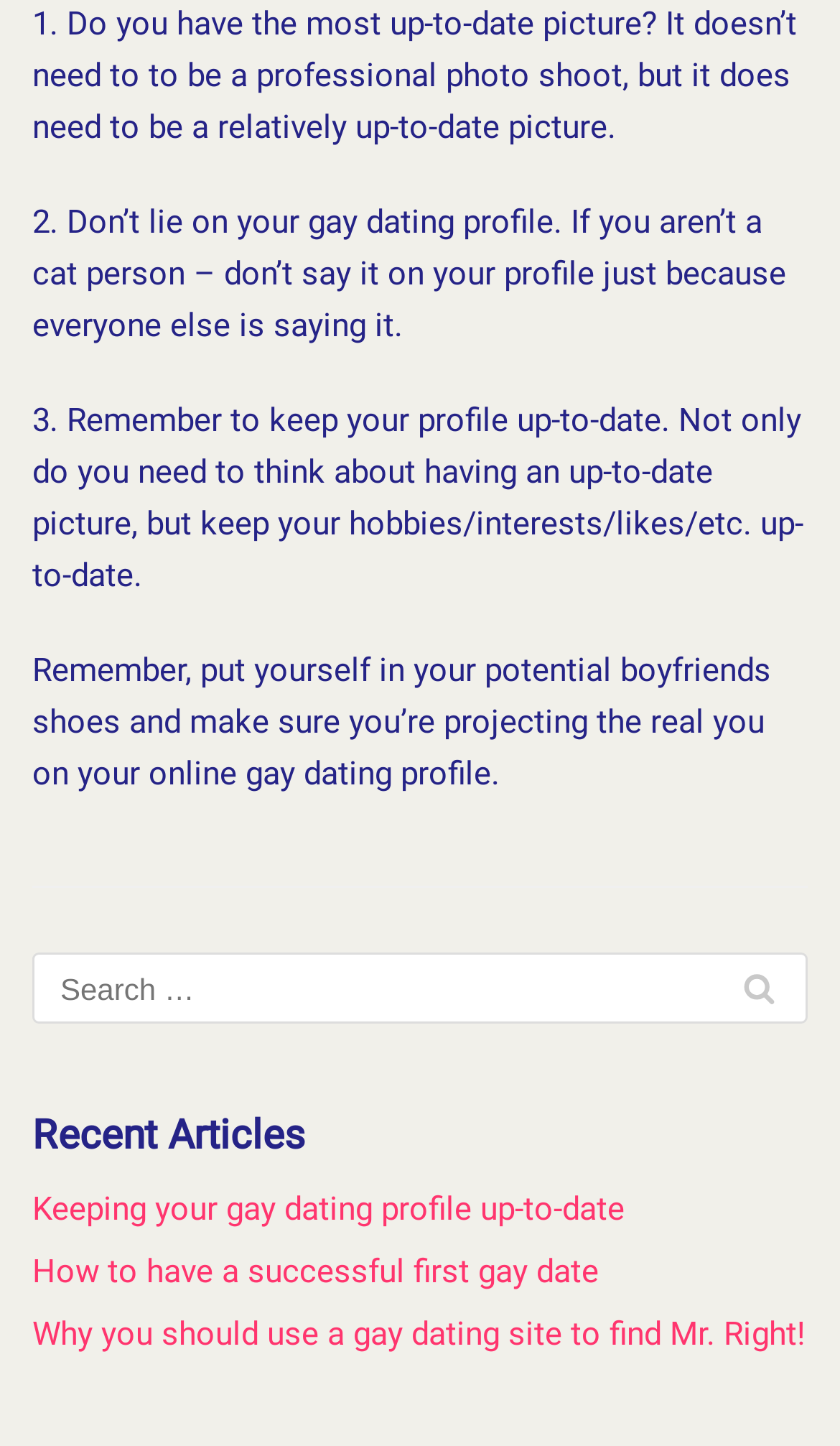How many tips are provided for a gay dating profile?
Based on the visual, give a brief answer using one word or a short phrase.

4